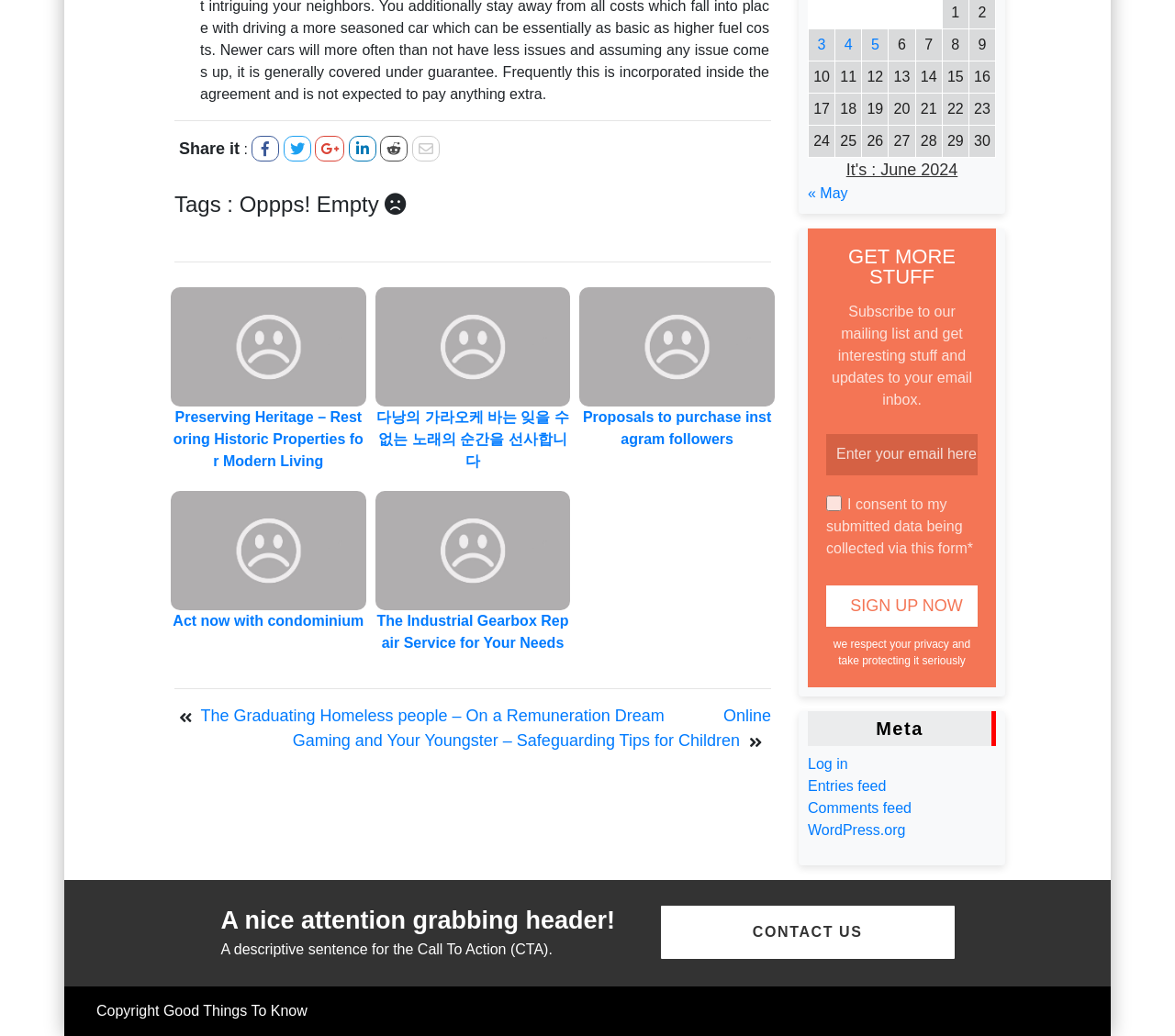Please give a short response to the question using one word or a phrase:
How many images are on the webpage?

6